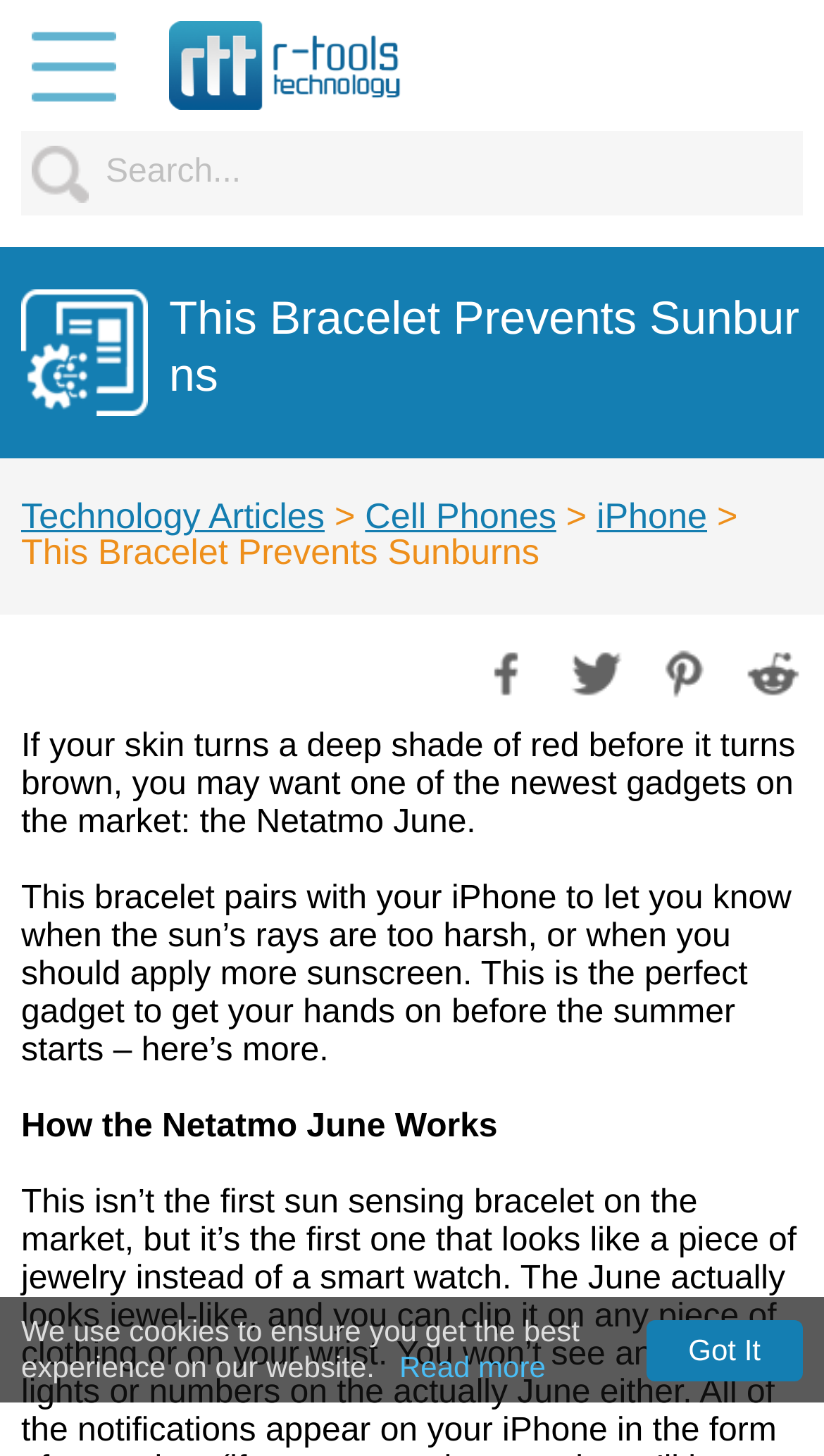Provide the bounding box coordinates of the section that needs to be clicked to accomplish the following instruction: "Share on Facebook."

[0.569, 0.436, 0.651, 0.482]